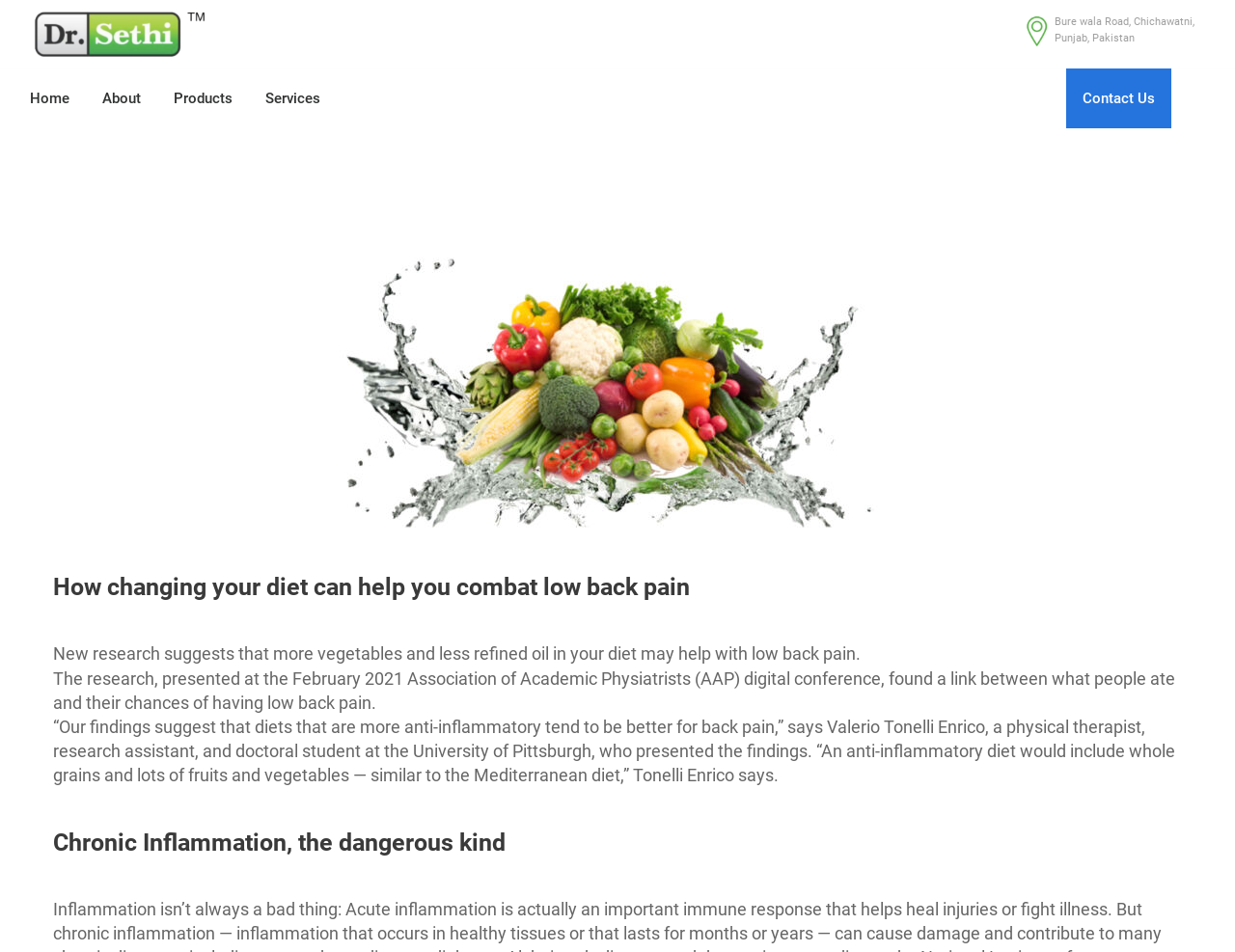Utilize the information from the image to answer the question in detail:
What type of diet is recommended for back pain?

I found the recommended diet by reading the quote from Valerio Tonelli Enrico, who says that an anti-inflammatory diet would include whole grains and lots of fruits and vegetables, similar to the Mediterranean diet.